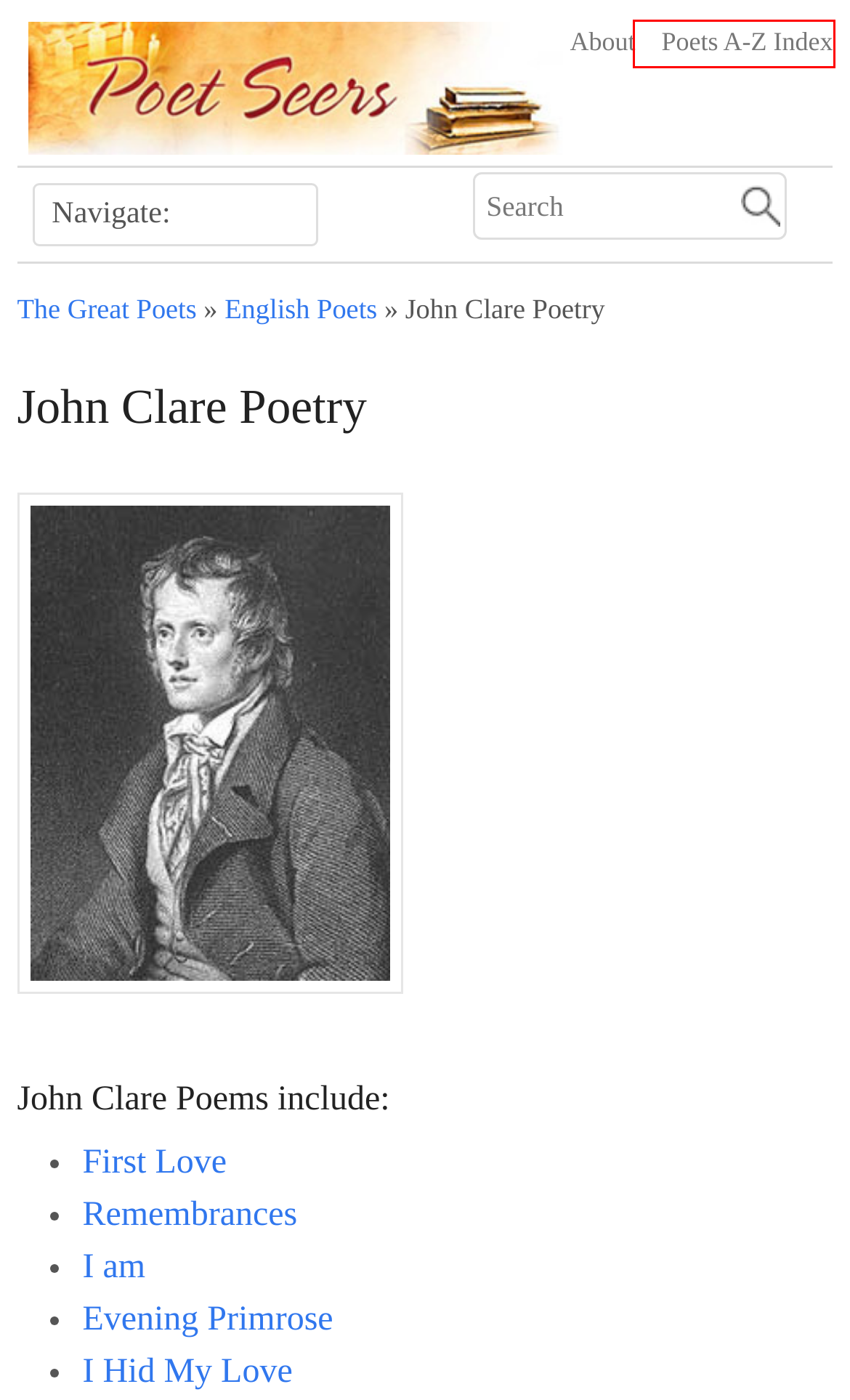Examine the screenshot of a webpage with a red rectangle bounding box. Select the most accurate webpage description that matches the new webpage after clicking the element within the bounding box. Here are the candidates:
A. Poet Seers  » The Romantic Poets
B. Poet Seers  » I am
C. Poet Seers  » Poets A-Z Index
D. Poet Seers  » English Poets
E. Poet Seers  » Remembrances
F. Poet Seers  » The Instinct of Hope
G. Poet Seers  » Evening Primrose
H. Poet Seers  » First Love

C